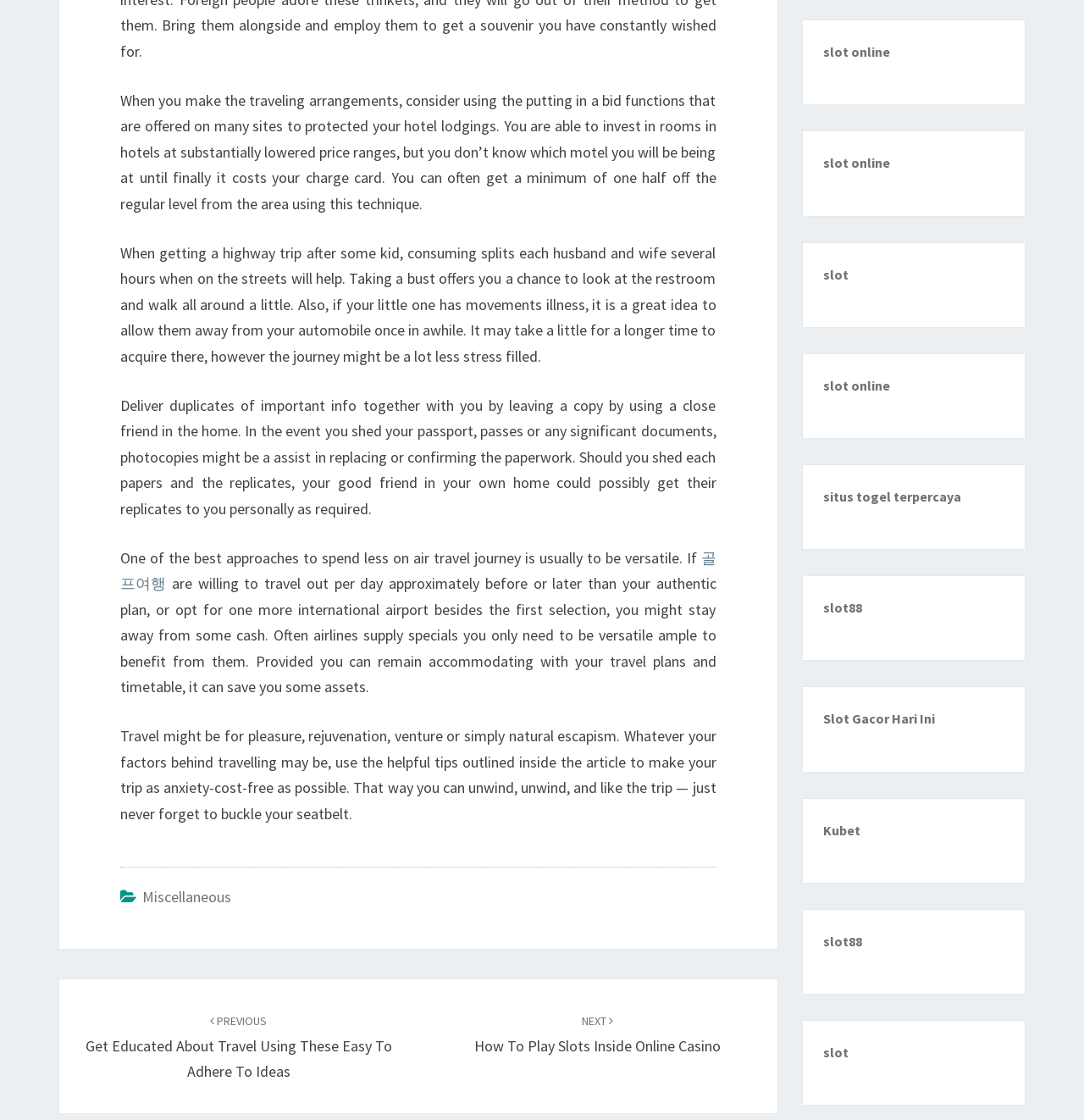Why is it a good idea to take breaks during a road trip with a child?
Look at the screenshot and respond with a single word or phrase.

To avoid motion sickness